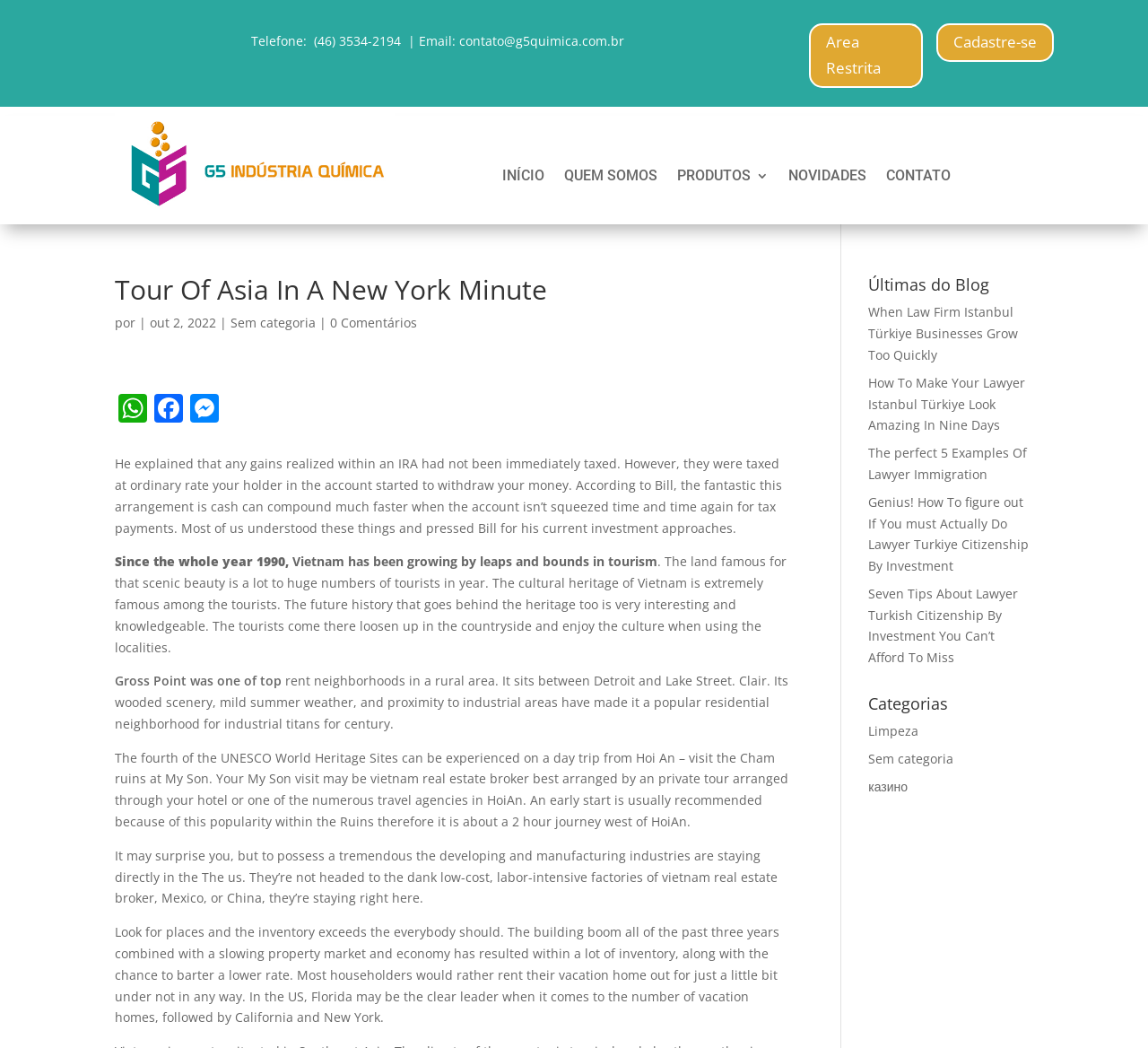What is the phone number on the webpage?
Answer the question based on the image using a single word or a brief phrase.

(46) 3534-2194